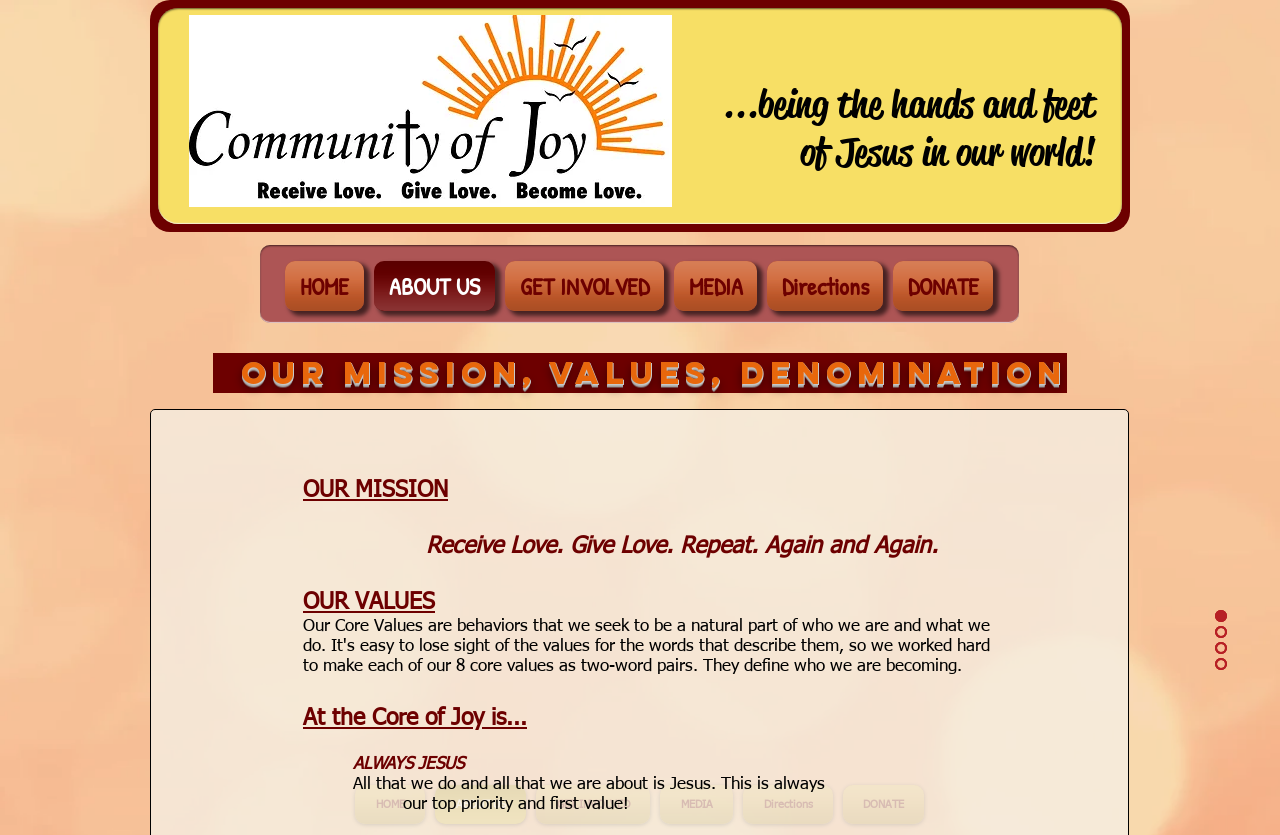What is the top priority of Joyfilled?
By examining the image, provide a one-word or phrase answer.

Jesus